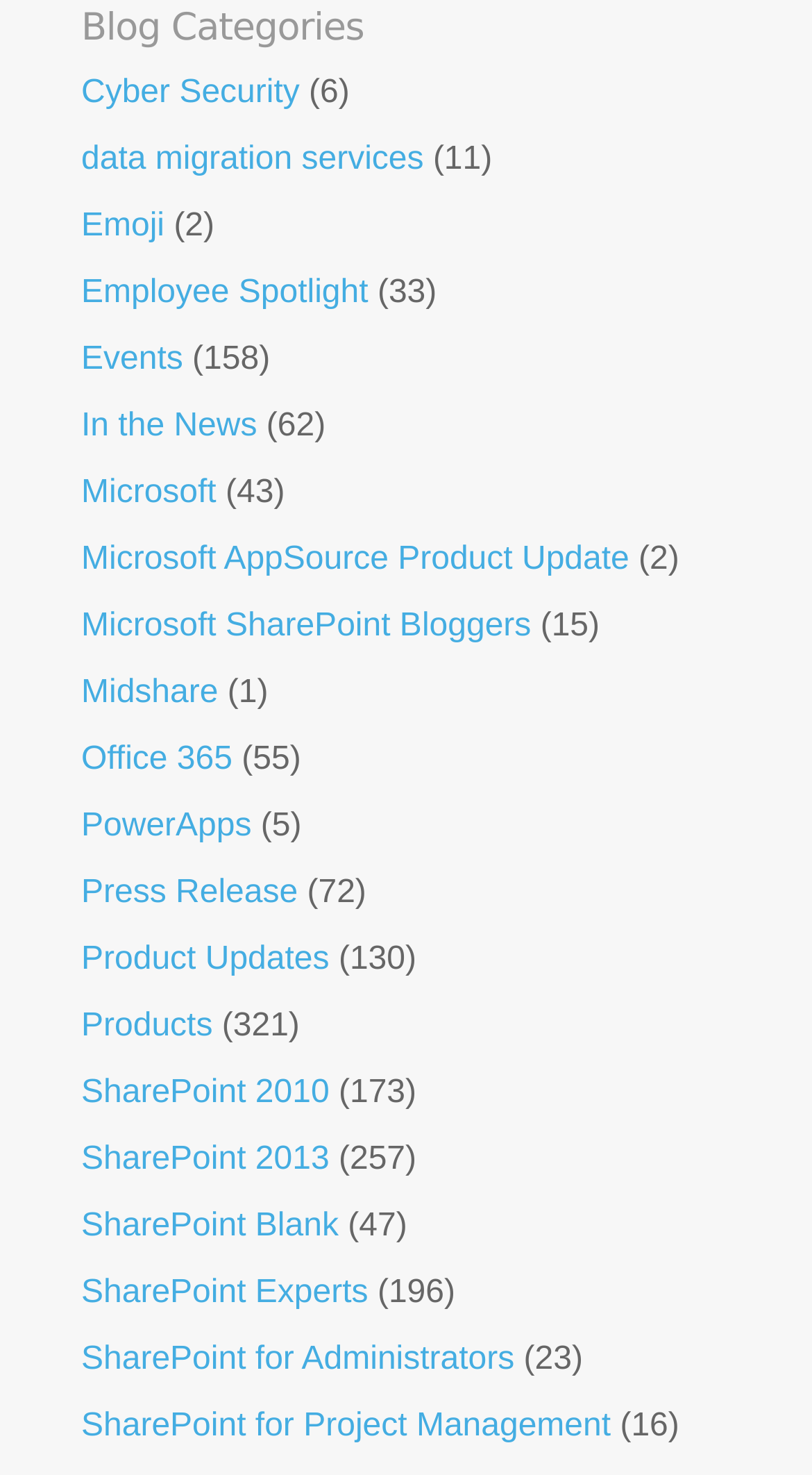What is the category that starts with 'M' and has 257 articles?
Please provide a single word or phrase as your answer based on the screenshot.

SharePoint 2013